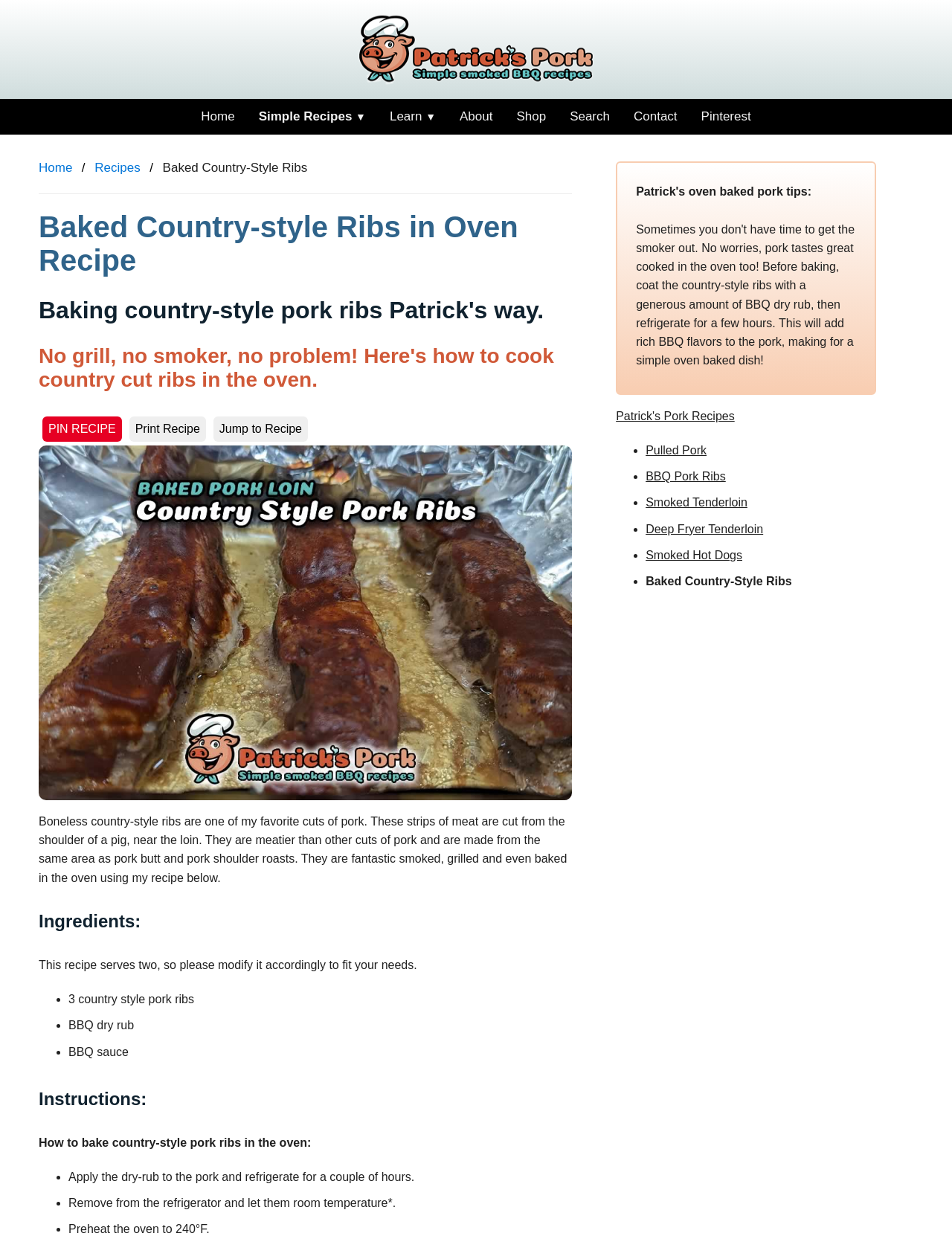What other recipe is mentioned on the webpage?
Using the image, give a concise answer in the form of a single word or short phrase.

Pulled Pork